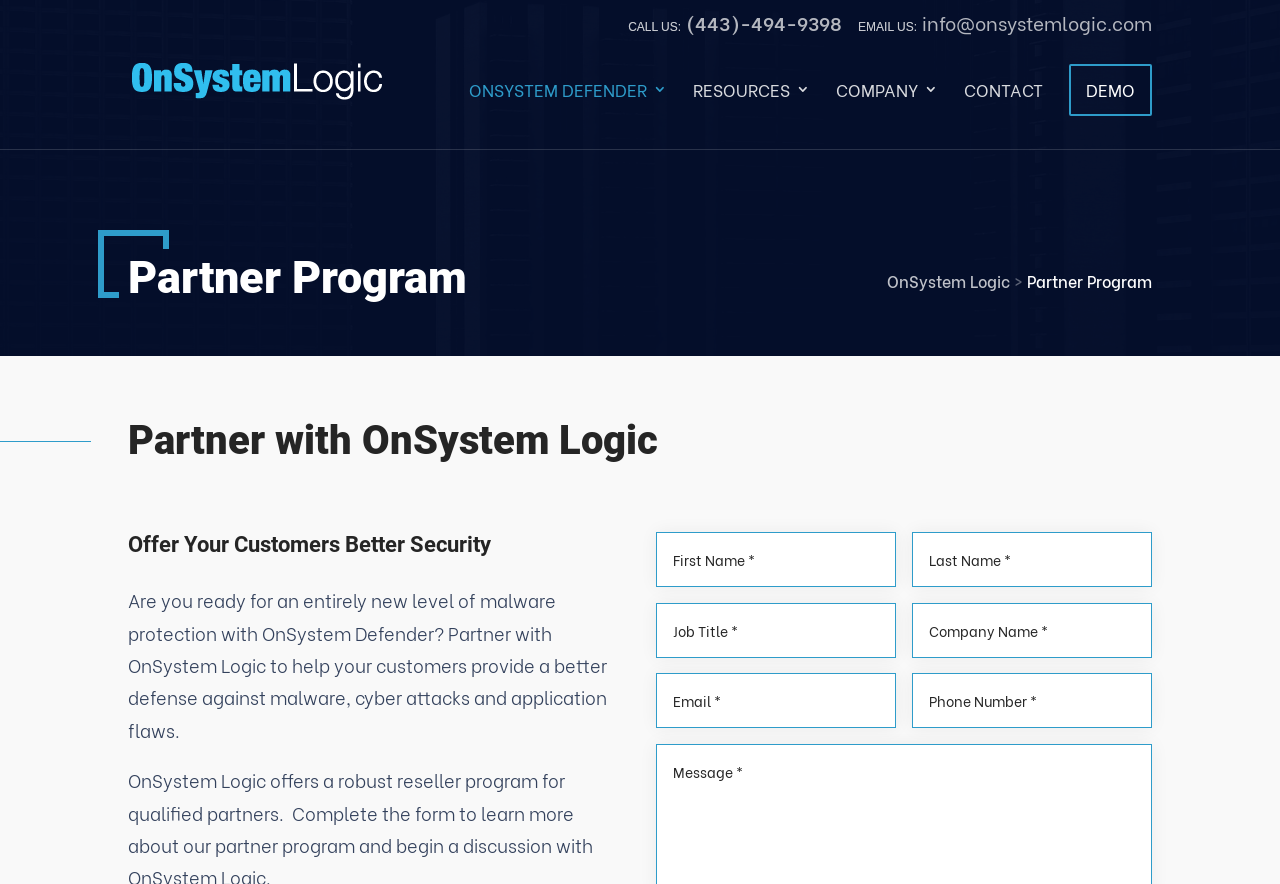Predict the bounding box of the UI element based on this description: "alt="OnSystem Logic"".

[0.103, 0.073, 0.298, 0.103]